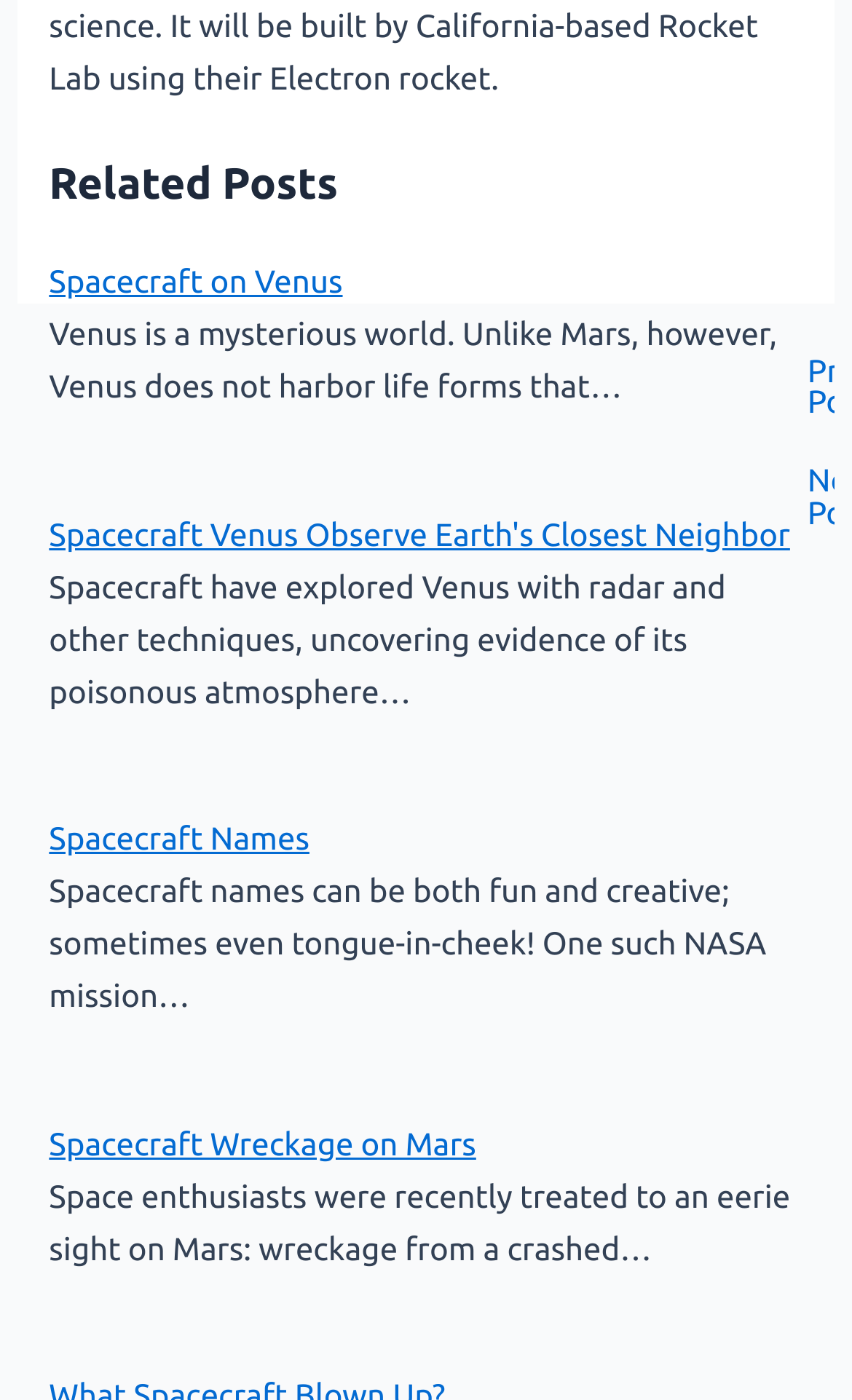Answer briefly with one word or phrase:
How many links are there under 'Related Posts'?

5